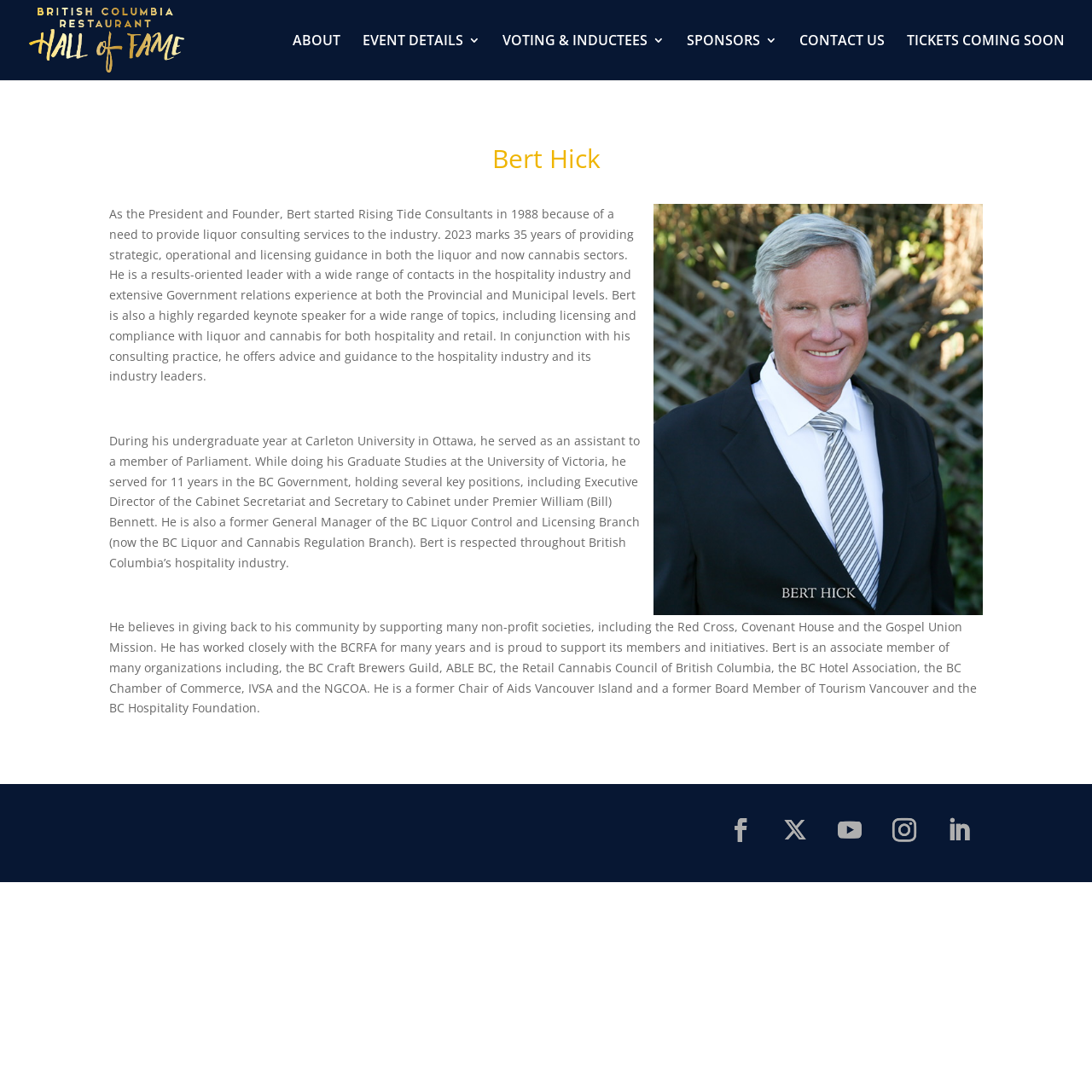Elaborate on the different components and information displayed on the webpage.

The webpage is about Bert Hick, a prominent figure in the hospitality industry, and his induction into the BC Restaurant Hall of Fame Gala. At the top of the page, there is a logo or image related to the BC Restaurant Hall of Fame Gala, accompanied by a link to the gala's webpage. Below this, there are five navigation links: ABOUT, EVENT DETAILS 3, VOTING & INDUCTEES 3, SPONSORS 3, and CONTACT US, which are evenly spaced and aligned horizontally across the page.

The main content of the page is an article about Bert Hick, which takes up most of the page's real estate. The article starts with a heading that displays Bert's name prominently. Below the heading, there is a brief biography of Bert, which describes his professional background, achievements, and community involvement. The biography is divided into three paragraphs, with a small gap between each paragraph.

At the bottom of the page, there are five social media links, represented by icons, which are aligned horizontally and centered on the page. These links allow users to share the page on various social media platforms.